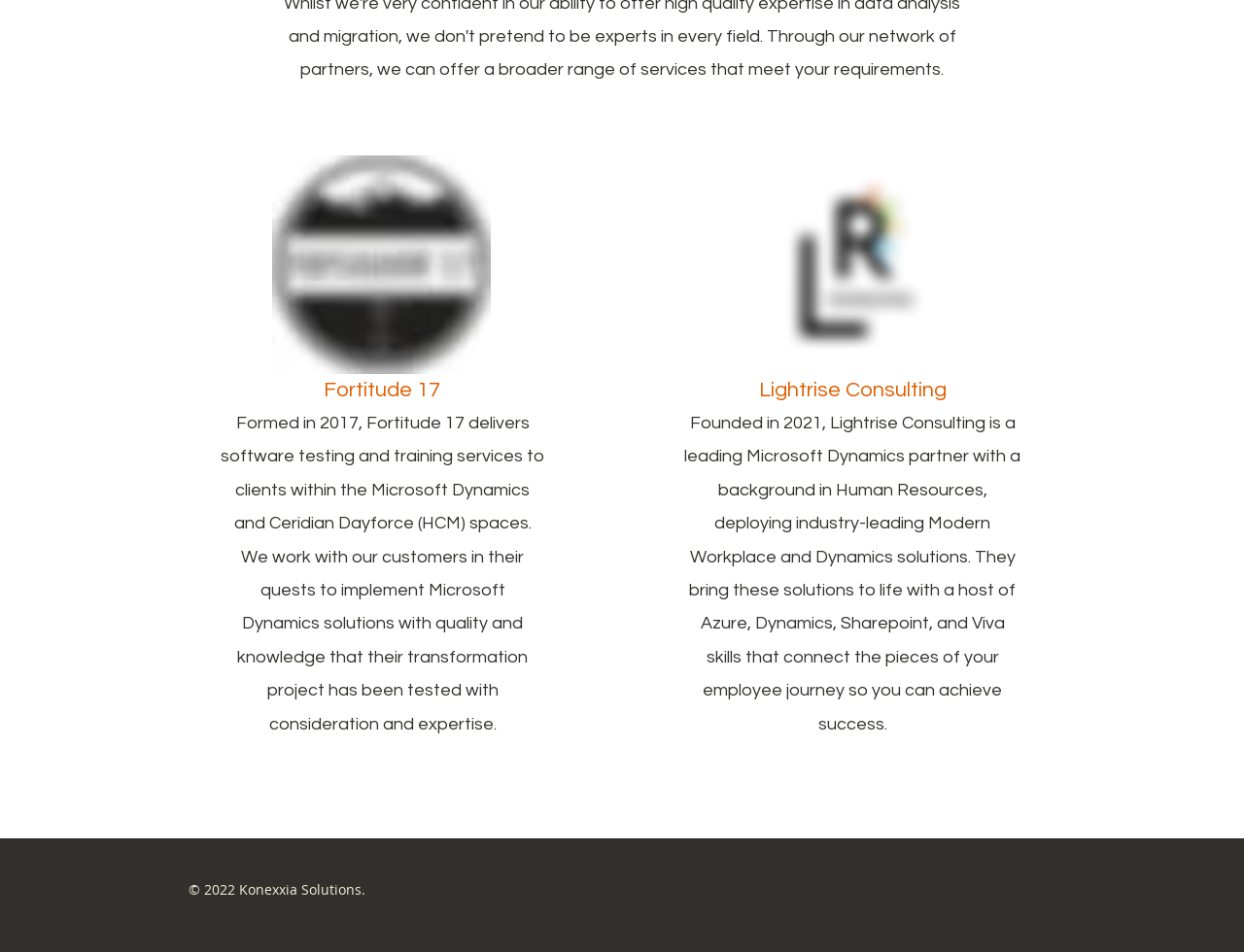Provide a one-word or brief phrase answer to the question:
What is the year mentioned in the copyright information?

2022